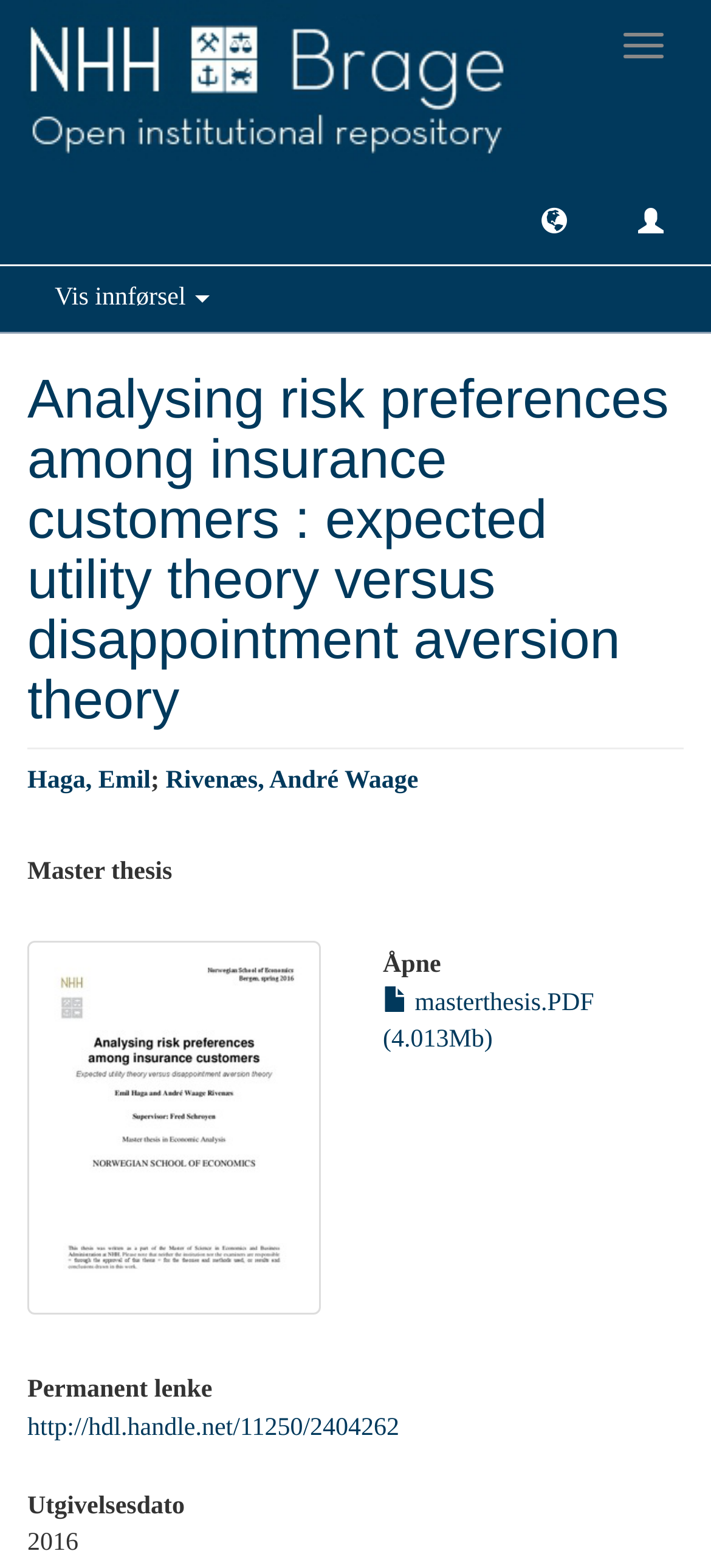Determine the coordinates of the bounding box that should be clicked to complete the instruction: "View the master thesis". The coordinates should be represented by four float numbers between 0 and 1: [left, top, right, bottom].

[0.538, 0.607, 0.962, 0.625]